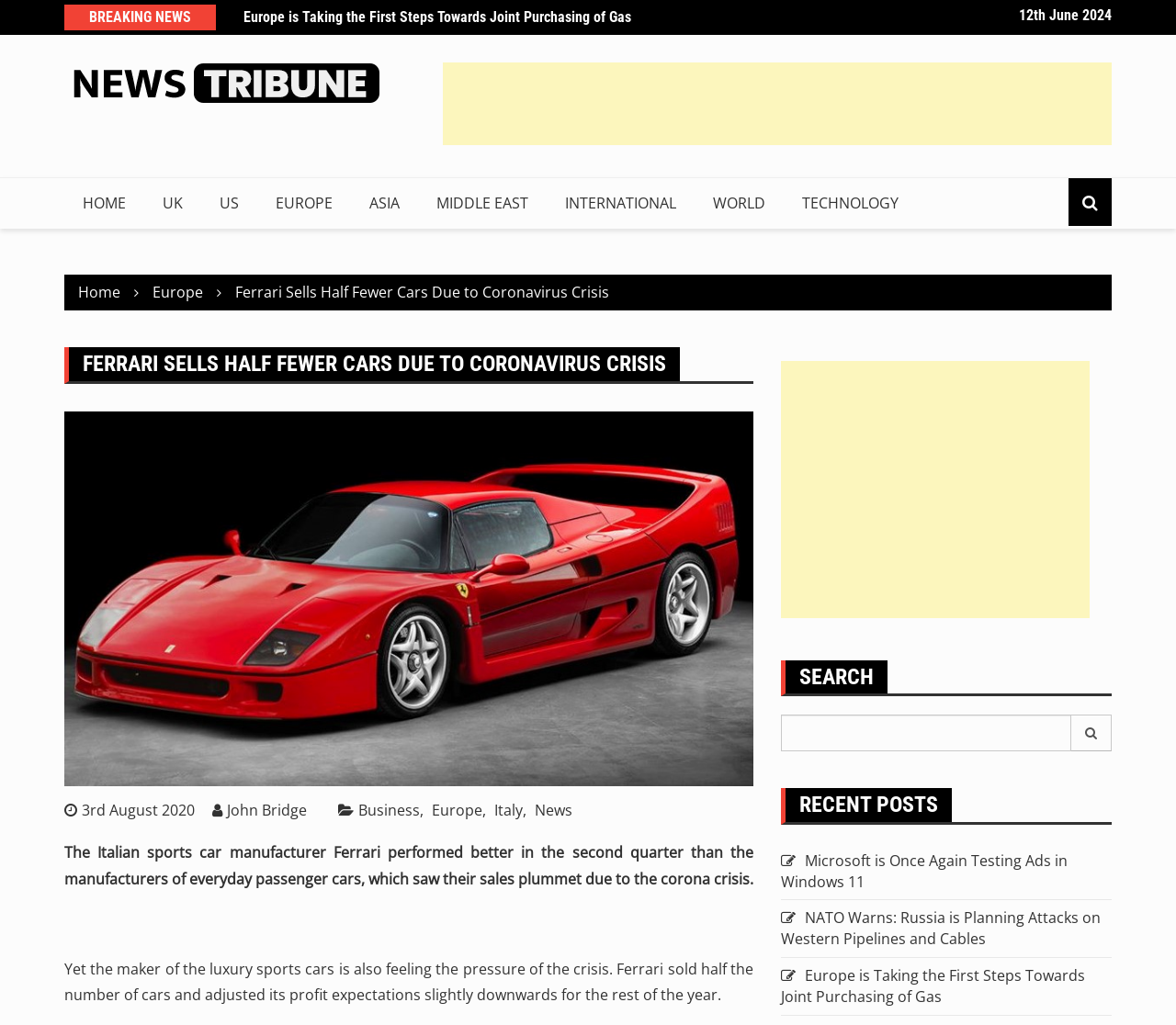What is the name of the author of the news article?
Examine the image and provide an in-depth answer to the question.

I found the name of the author of the news article by looking at the link 'John Bridge' located below the heading 'FERRARI SELLS HALF FEWER CARS DUE TO CORONAVIRUS CRISIS'. This link indicates the author of the article.